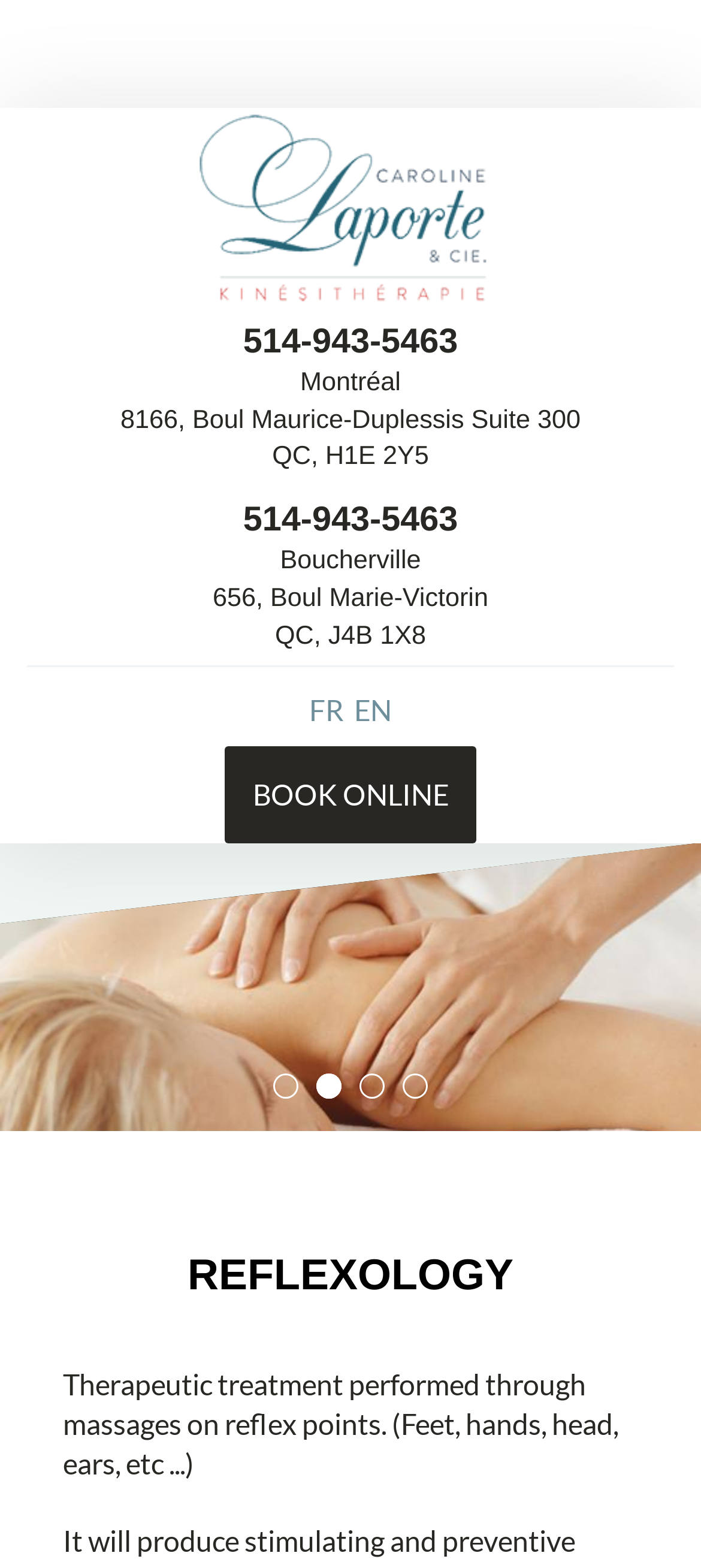What is the phone number to make an appointment?
Could you answer the question in a detailed manner, providing as much information as possible?

I found the phone number by looking at the text next to 'or call at' which is '514-943-5463'.